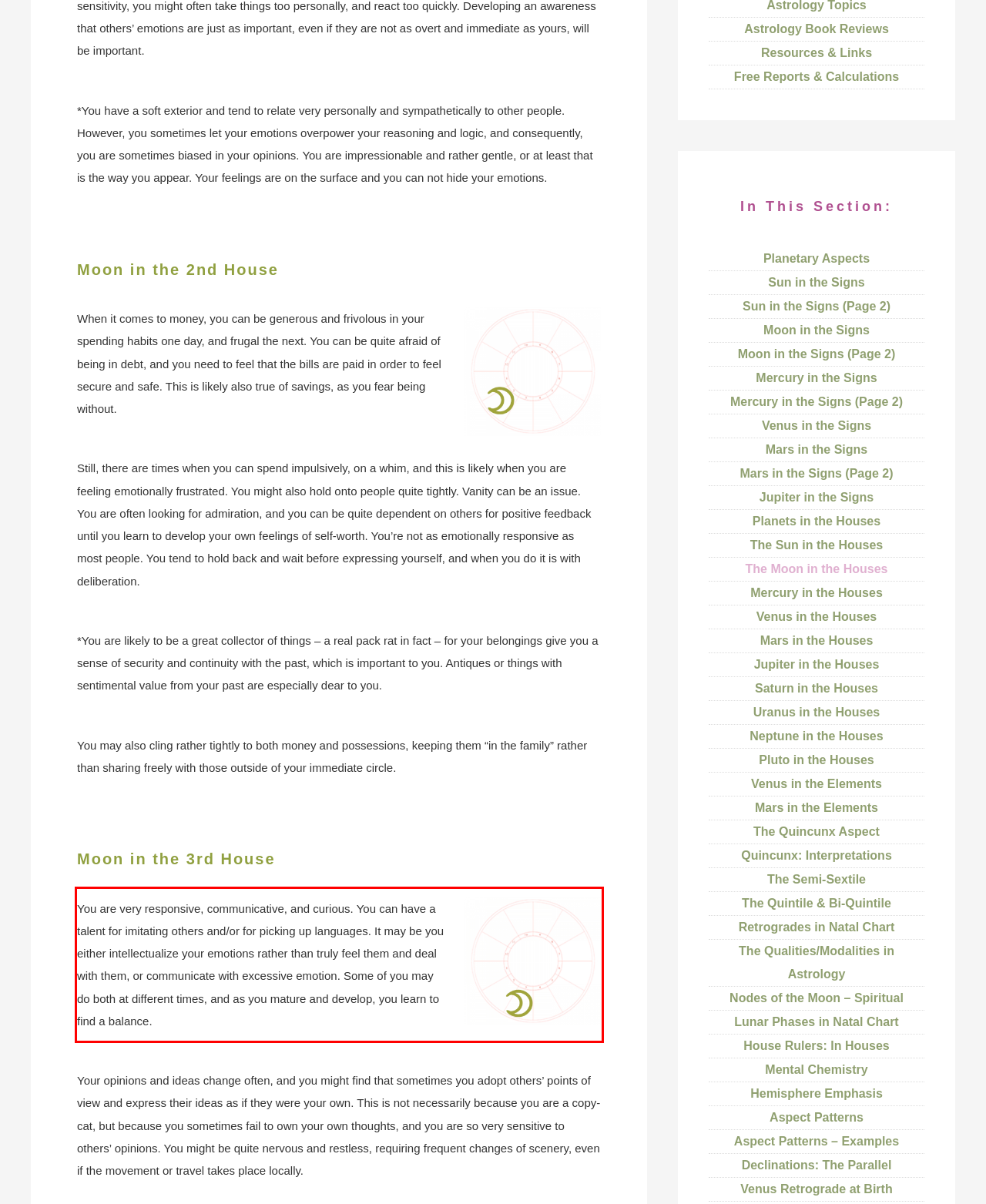By examining the provided screenshot of a webpage, recognize the text within the red bounding box and generate its text content.

You are very responsive, communicative, and curious. You can have a talent for imitating others and/or for picking up languages. It may be you either intellectualize your emotions rather than truly feel them and deal with them, or communicate with excessive emotion. Some of you may do both at different times, and as you mature and develop, you learn to find a balance.